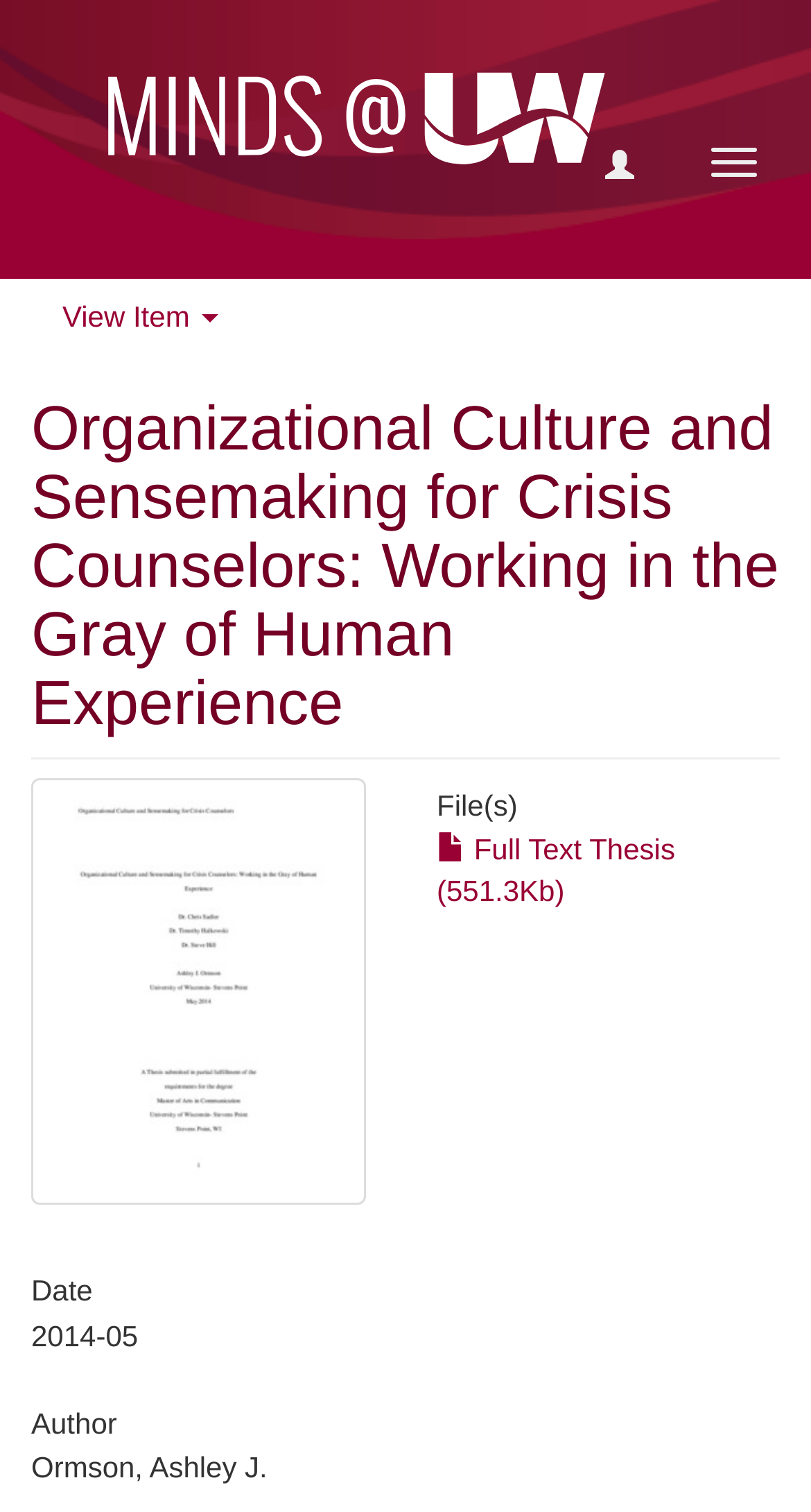Who is the author of the thesis?
Please provide a comprehensive answer based on the contents of the image.

I looked for the heading 'Author' and found the static text 'Ormson, Ashley J.' next to it, which is the author's name.